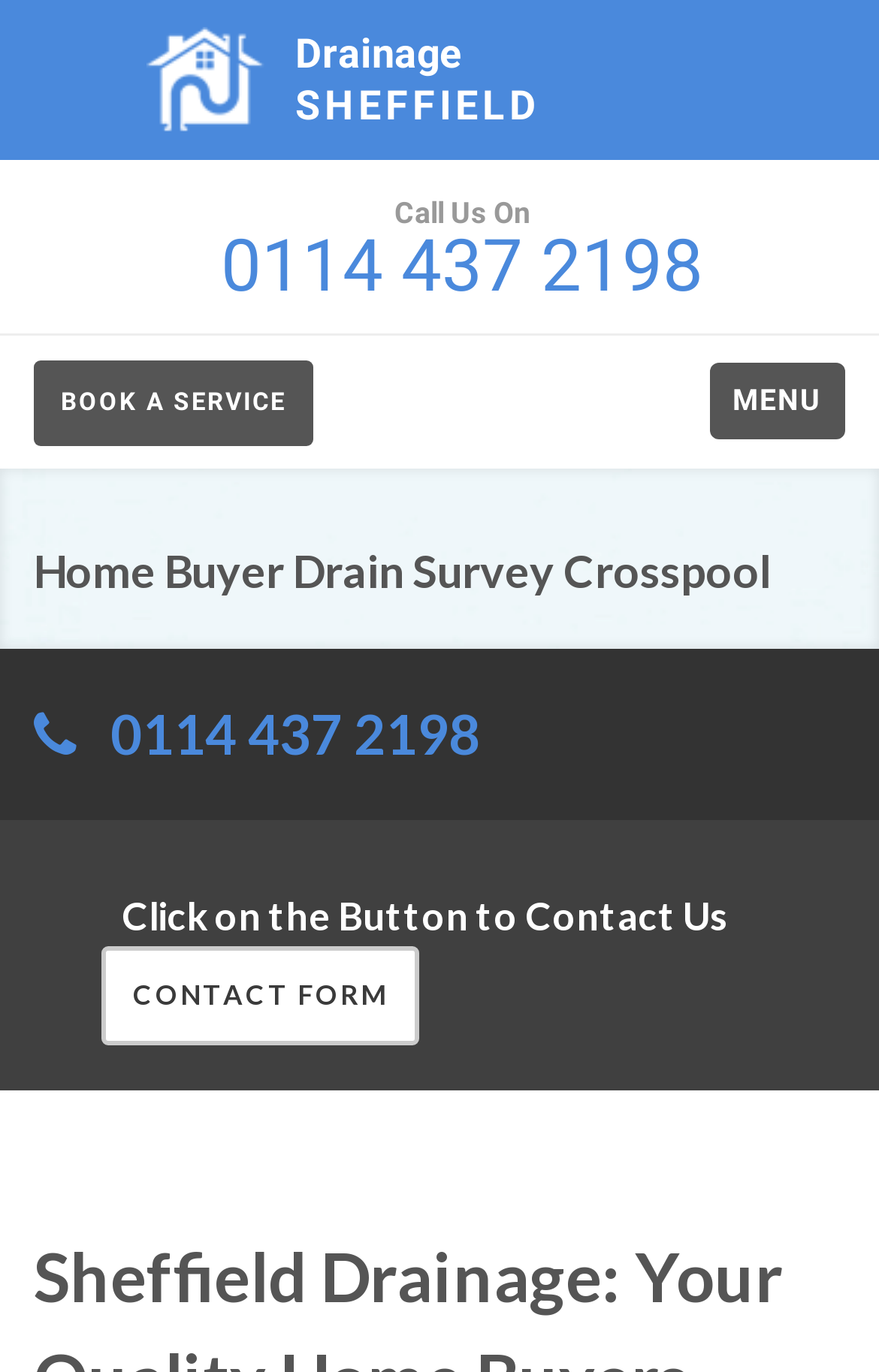Please respond to the question with a concise word or phrase:
What is the alternative way to contact besides calling?

CONTACT FORM